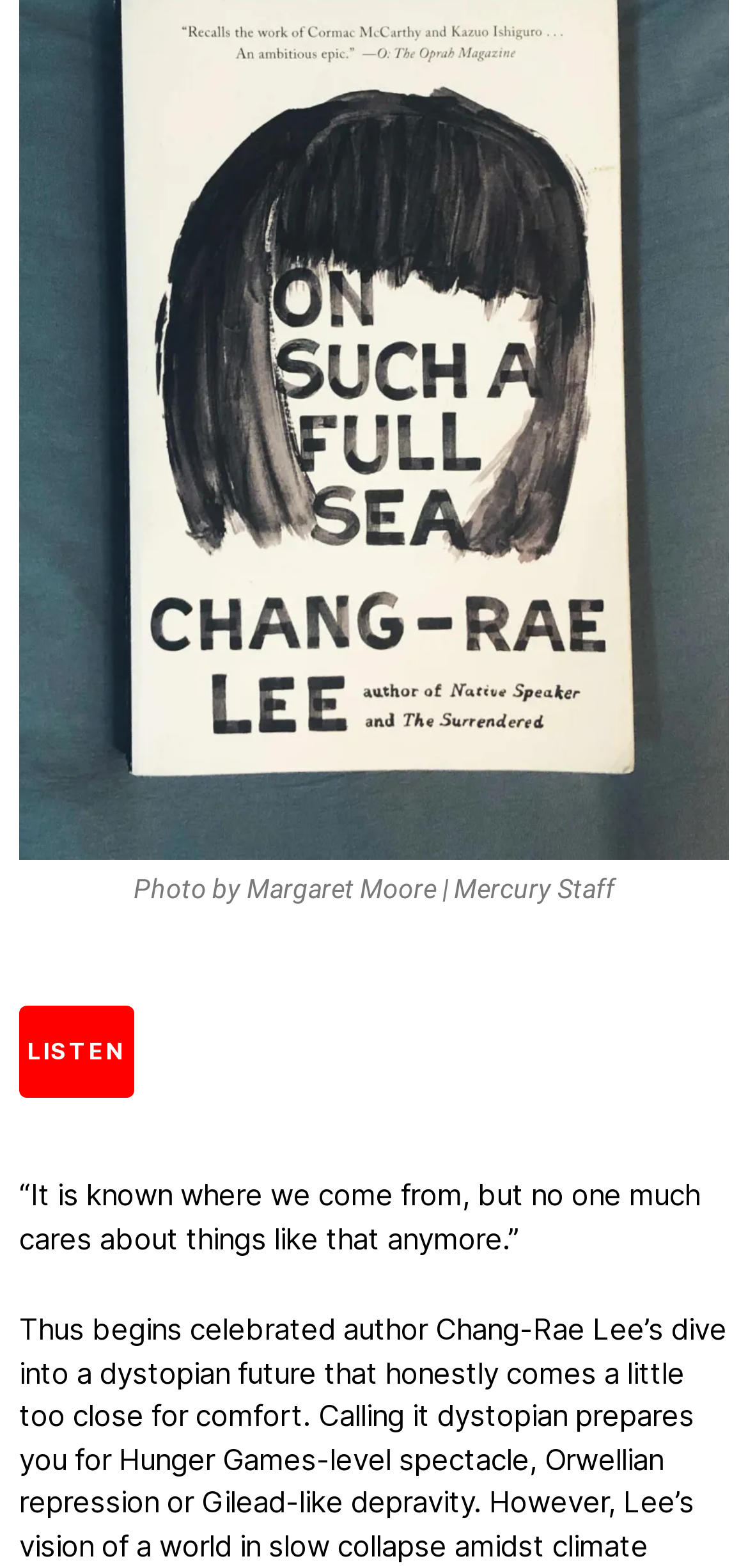Determine the bounding box for the described HTML element: "Listen". Ensure the coordinates are four float numbers between 0 and 1 in the format [left, top, right, bottom].

[0.026, 0.641, 0.179, 0.7]